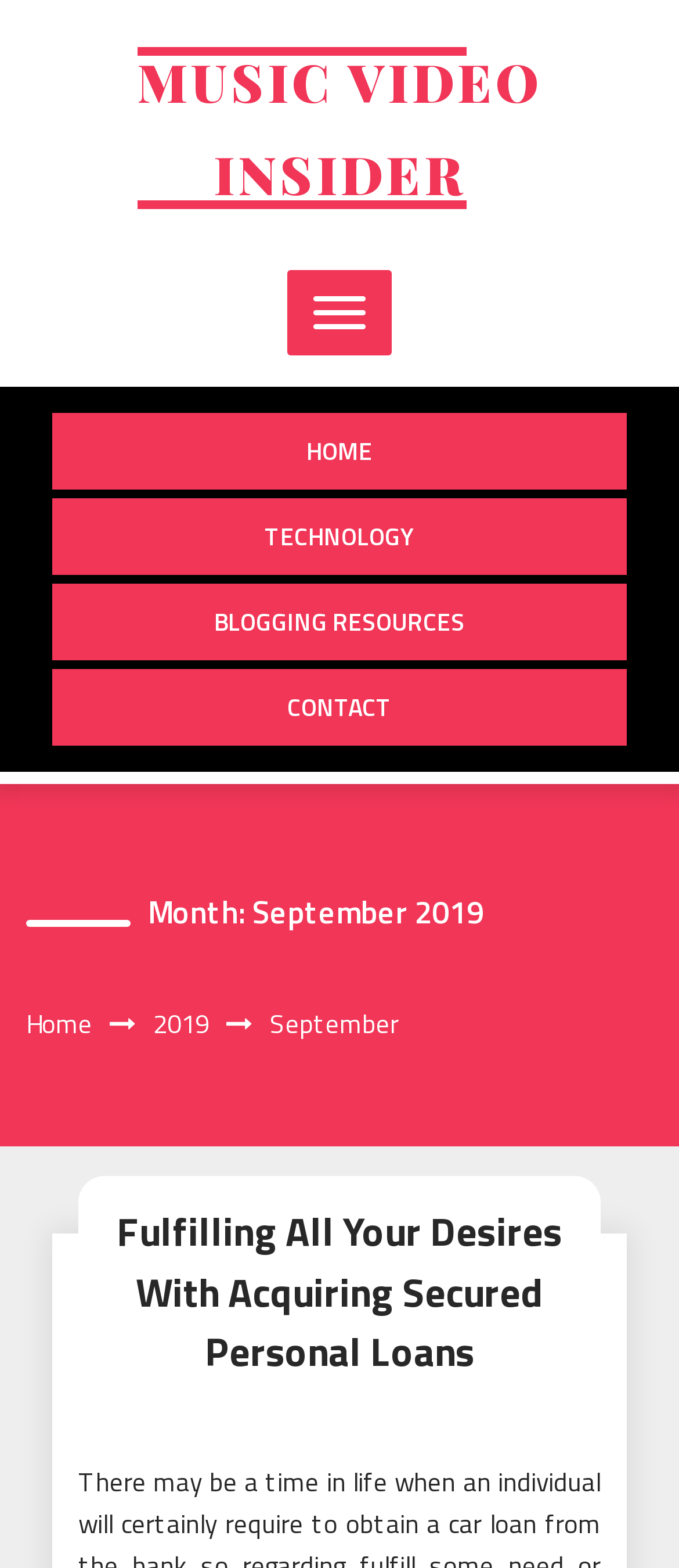Identify the bounding box coordinates for the element you need to click to achieve the following task: "expand primary-menu". Provide the bounding box coordinates as four float numbers between 0 and 1, in the form [left, top, right, bottom].

[0.423, 0.172, 0.577, 0.227]